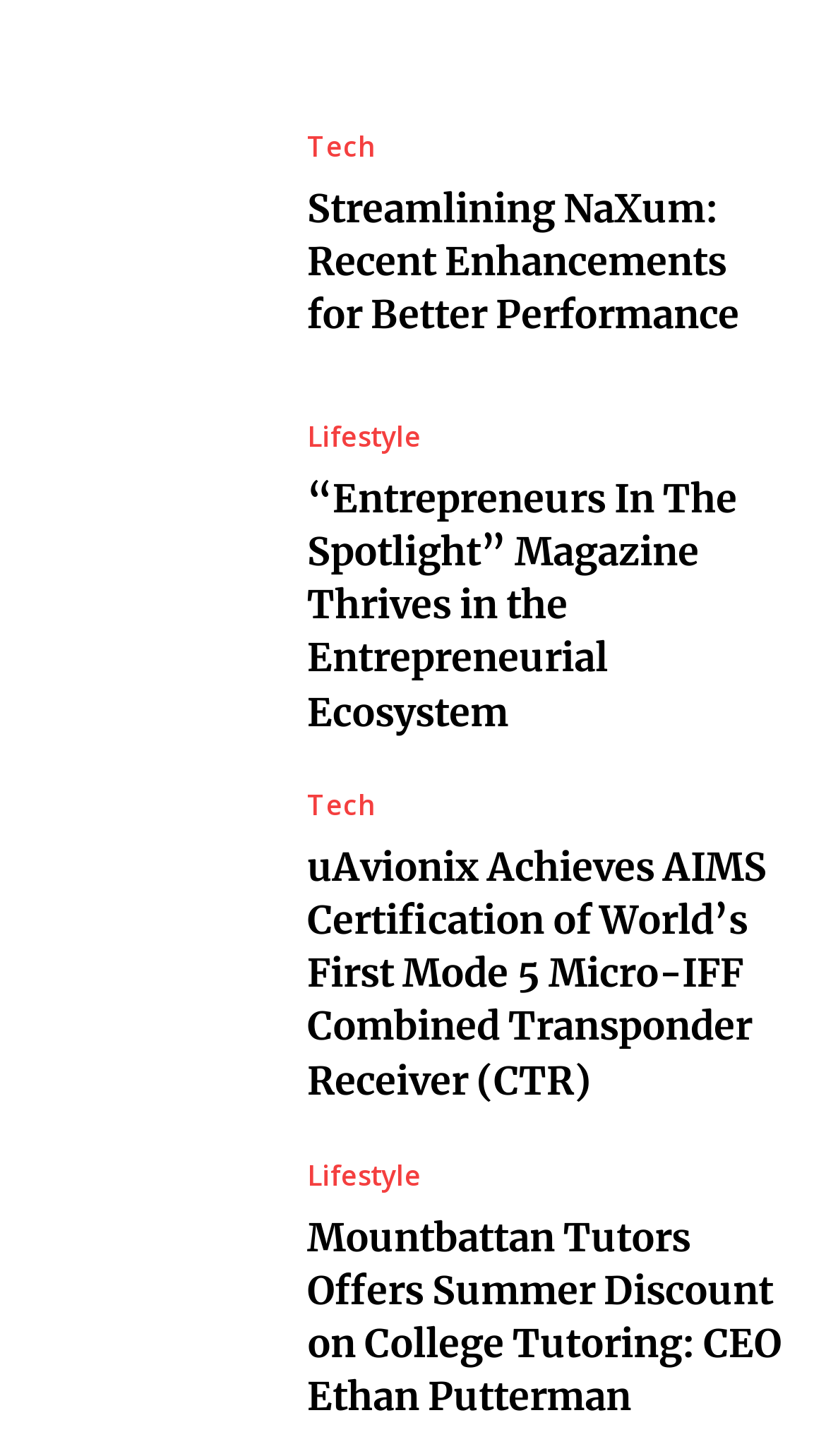Using the elements shown in the image, answer the question comprehensively: How many articles are listed on this webpage?

I counted the number of article headings and links on the webpage, and there are four distinct articles listed, each with a heading and a link.